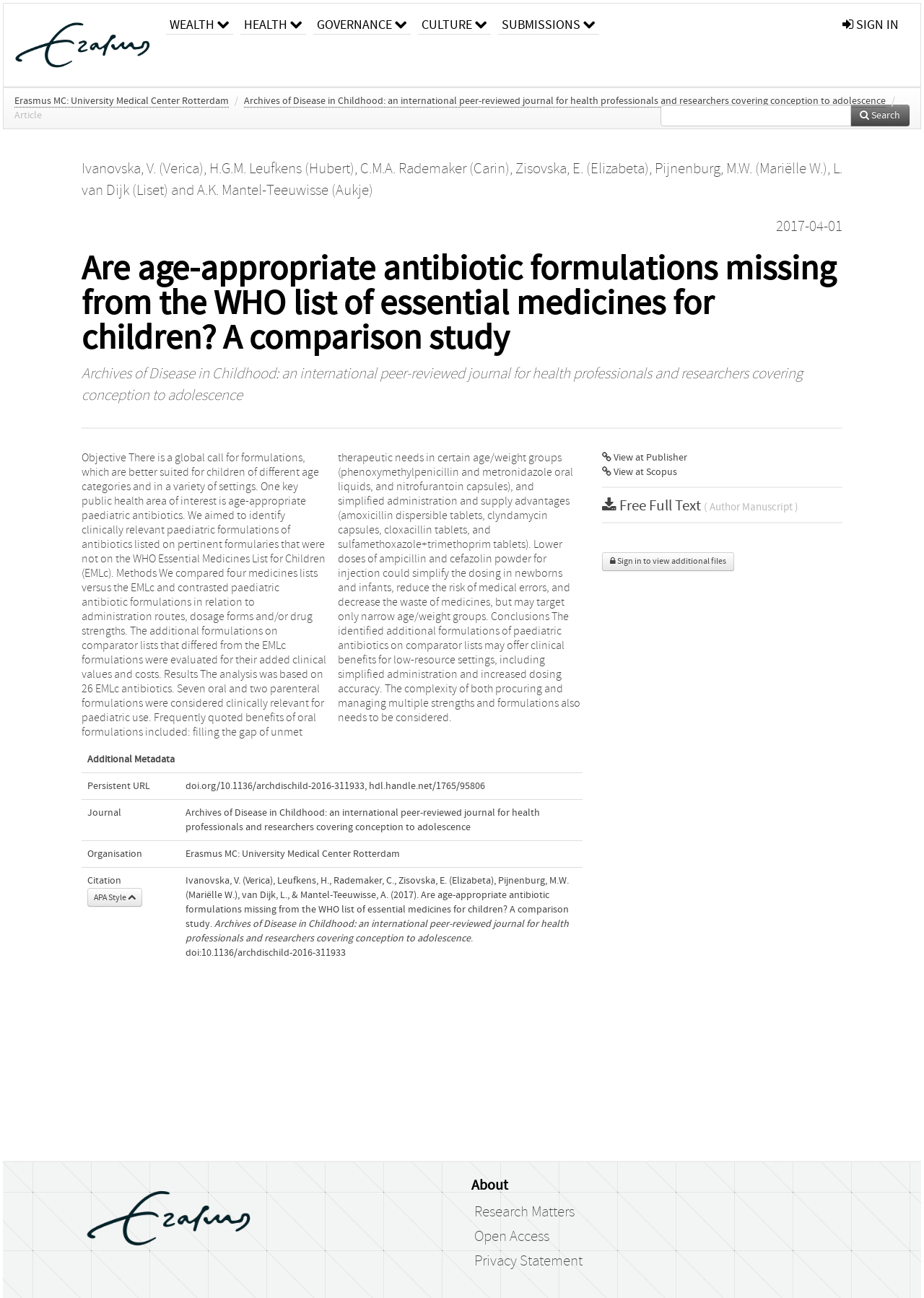Identify the bounding box coordinates of the clickable section necessary to follow the following instruction: "View research matters". The coordinates should be presented as four float numbers from 0 to 1, i.e., [left, top, right, bottom].

[0.514, 0.927, 0.622, 0.94]